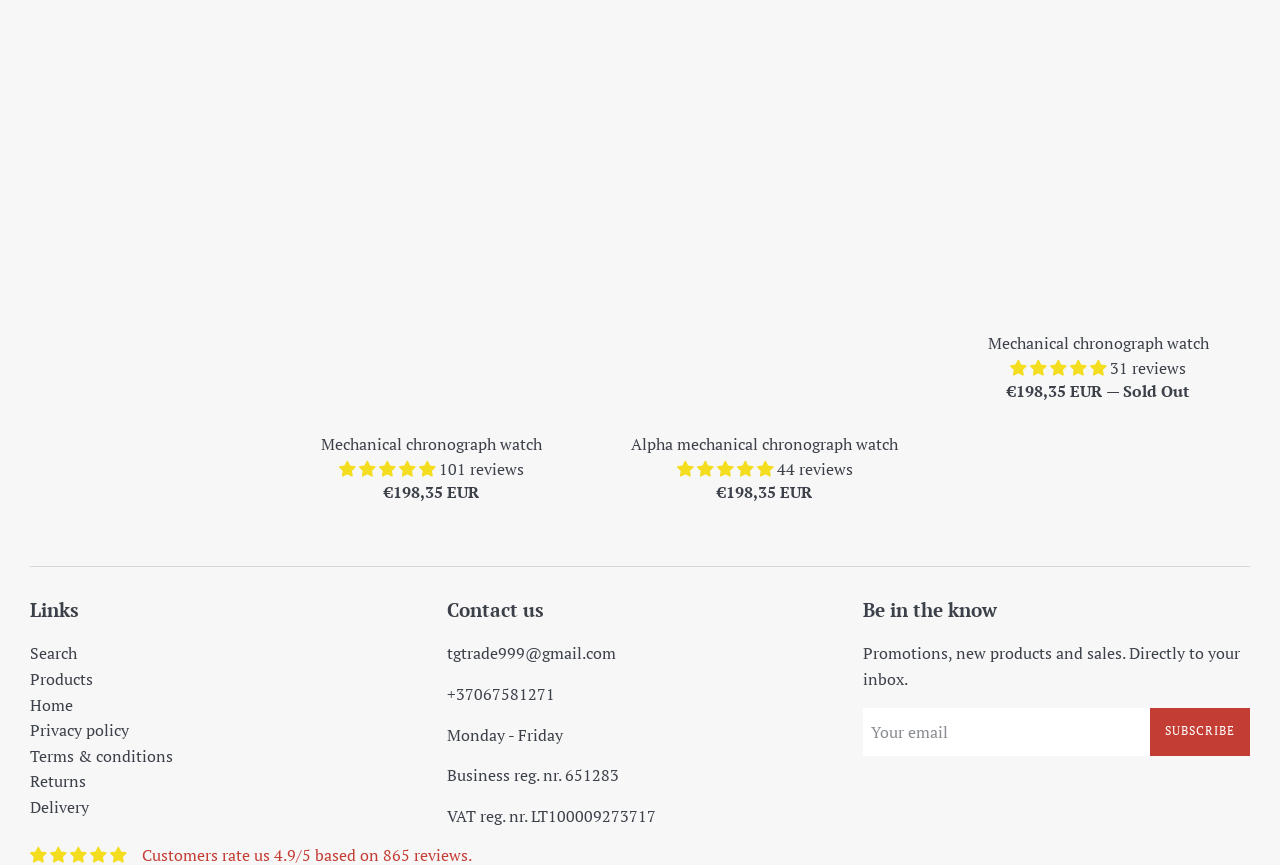Identify the bounding box coordinates for the UI element described by the following text: "title="Mechanical chronograph watch"". Provide the coordinates as four float numbers between 0 and 1, in the format [left, top, right, bottom].

[0.74, 0.021, 0.977, 0.371]